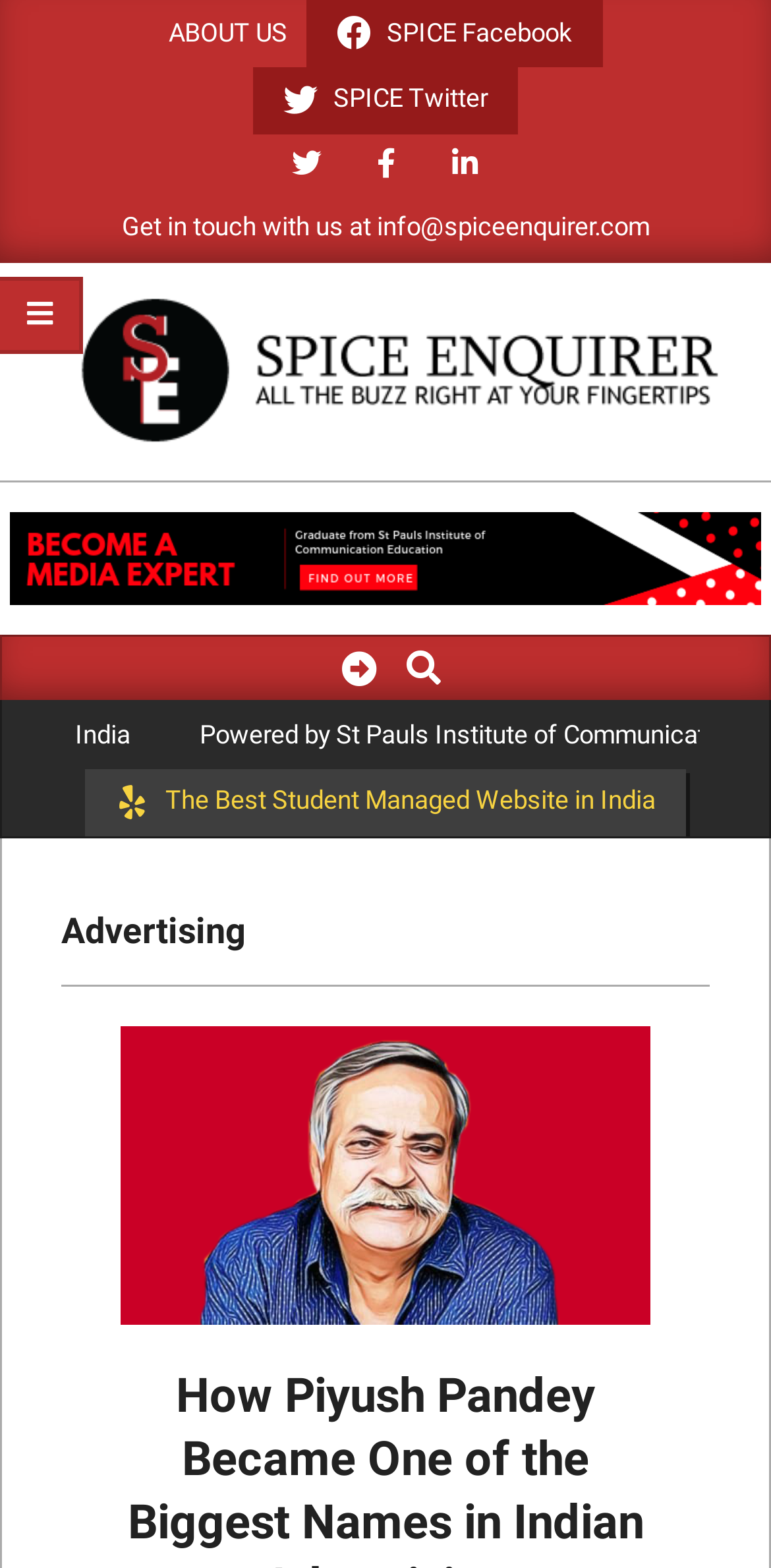Based on the element description parent_node: SPICE ENQUIRER, identify the bounding box coordinates for the UI element. The coordinates should be in the format (top-left x, top-left y, bottom-right x, bottom-right y) and within the 0 to 1 range.

[0.038, 0.186, 0.962, 0.287]